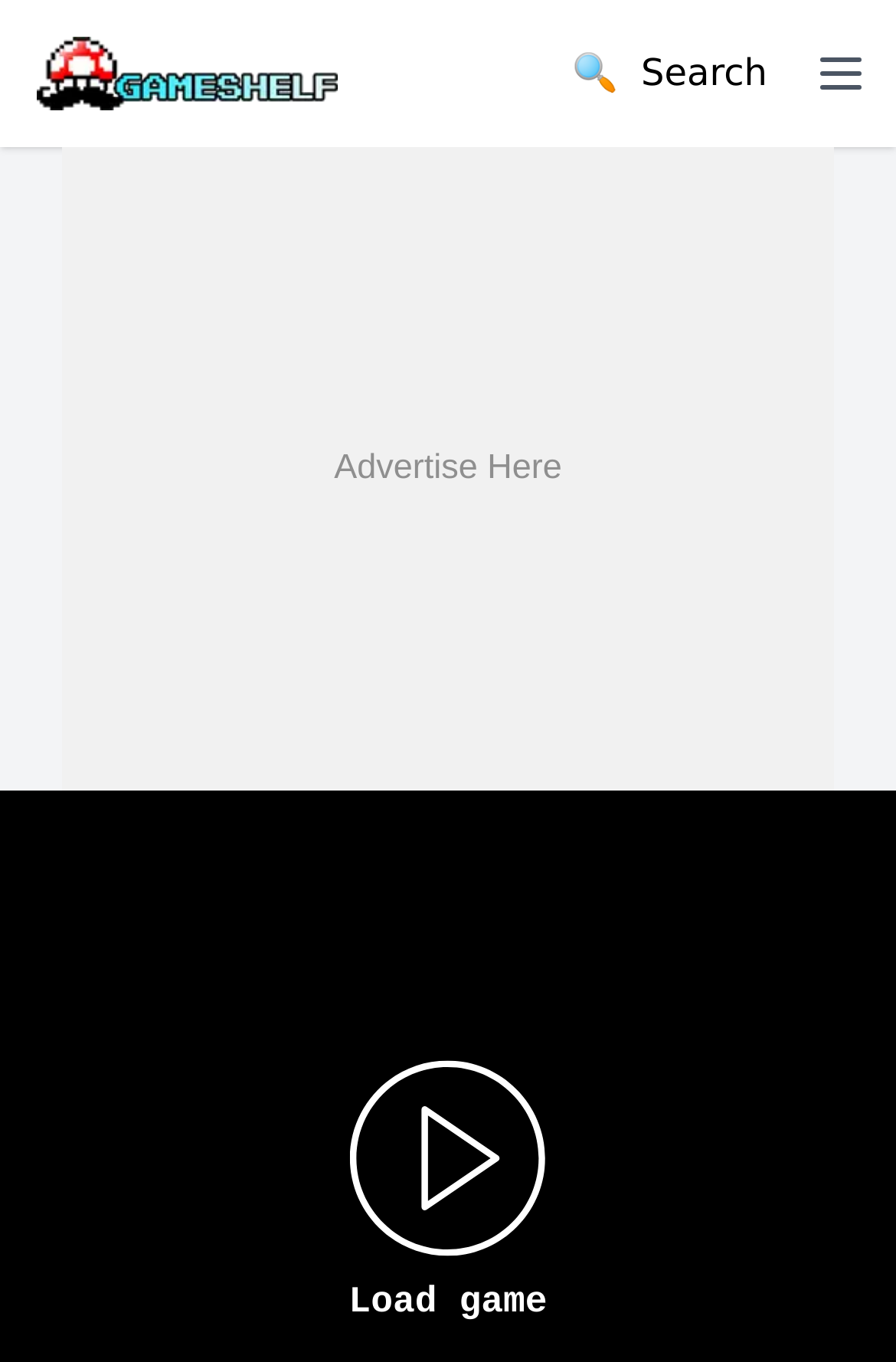Determine the bounding box coordinates (top-left x, top-left y, bottom-right x, bottom-right y) of the UI element described in the following text: title="Homepage"

[0.041, 0.027, 0.376, 0.081]